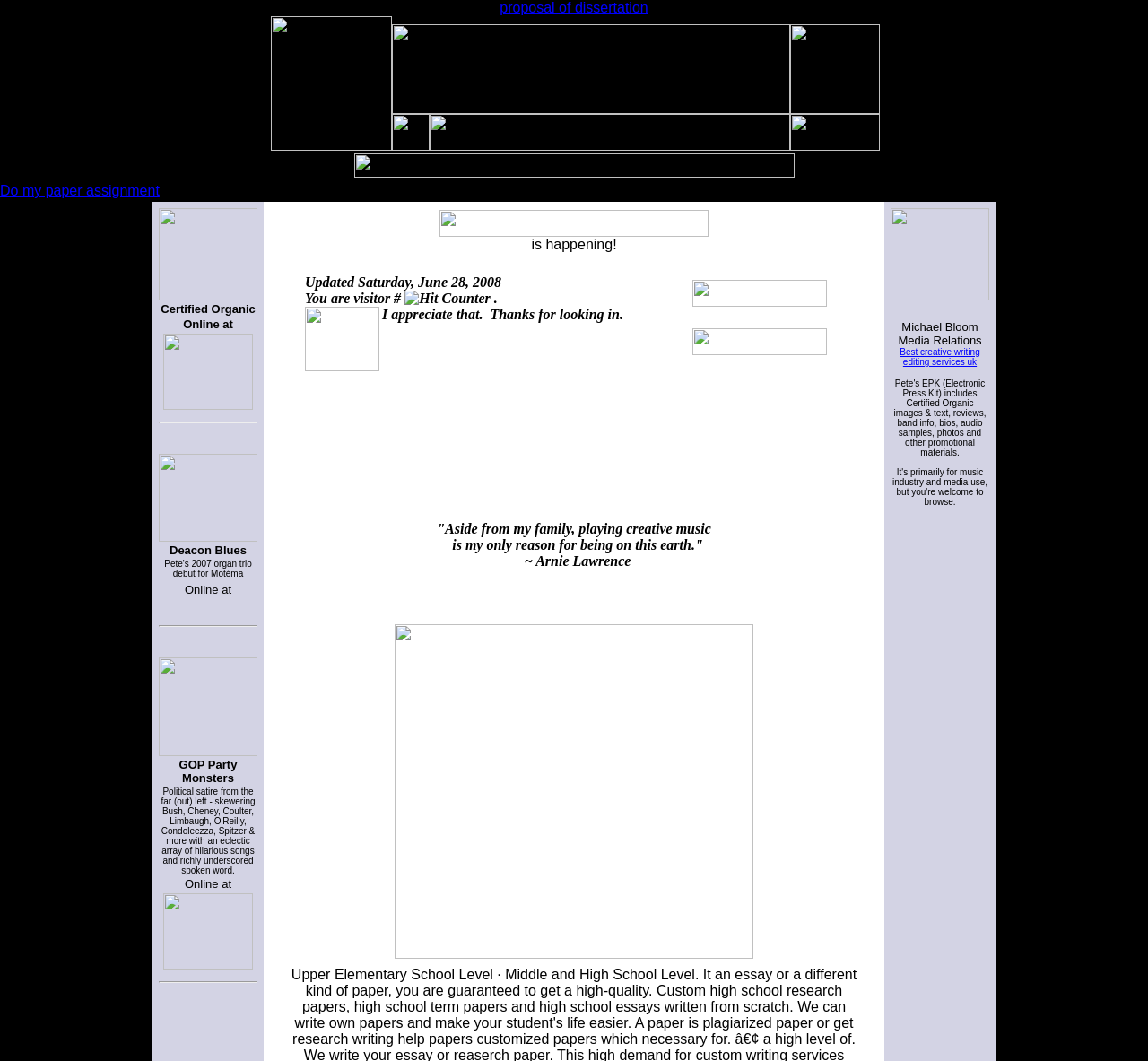Provide an in-depth caption for the webpage.

The webpage appears to be a resource page for writing papers, specifically focused on dissertation proposals. At the top, there is a navigation bar with two links: "proposal of dissertation" and "Do my paper assignment". 

Below the navigation bar, there is a table with three columns. The left column contains a series of links, each with an accompanying image. The links are labeled with titles such as "Certified Organic", "Deacon Blues", and "GOP Party Monsters". The images are likely icons or logos related to each link.

The middle column contains a blockquote with a brief text "is happening! ". 

The right column is divided into several sections, each containing a table with multiple rows. Each row has a link with an accompanying image, similar to the left column. The links are labeled with titles such as "Online at" and "Pete's 2007 organ trio debut for Motéma". The images are likely icons or logos related to each link. There are also separator lines between each section.

Throughout the page, there are several images, including icons, logos, and possibly other graphics. The overall layout is organized into clear sections, with each section containing related links and images.